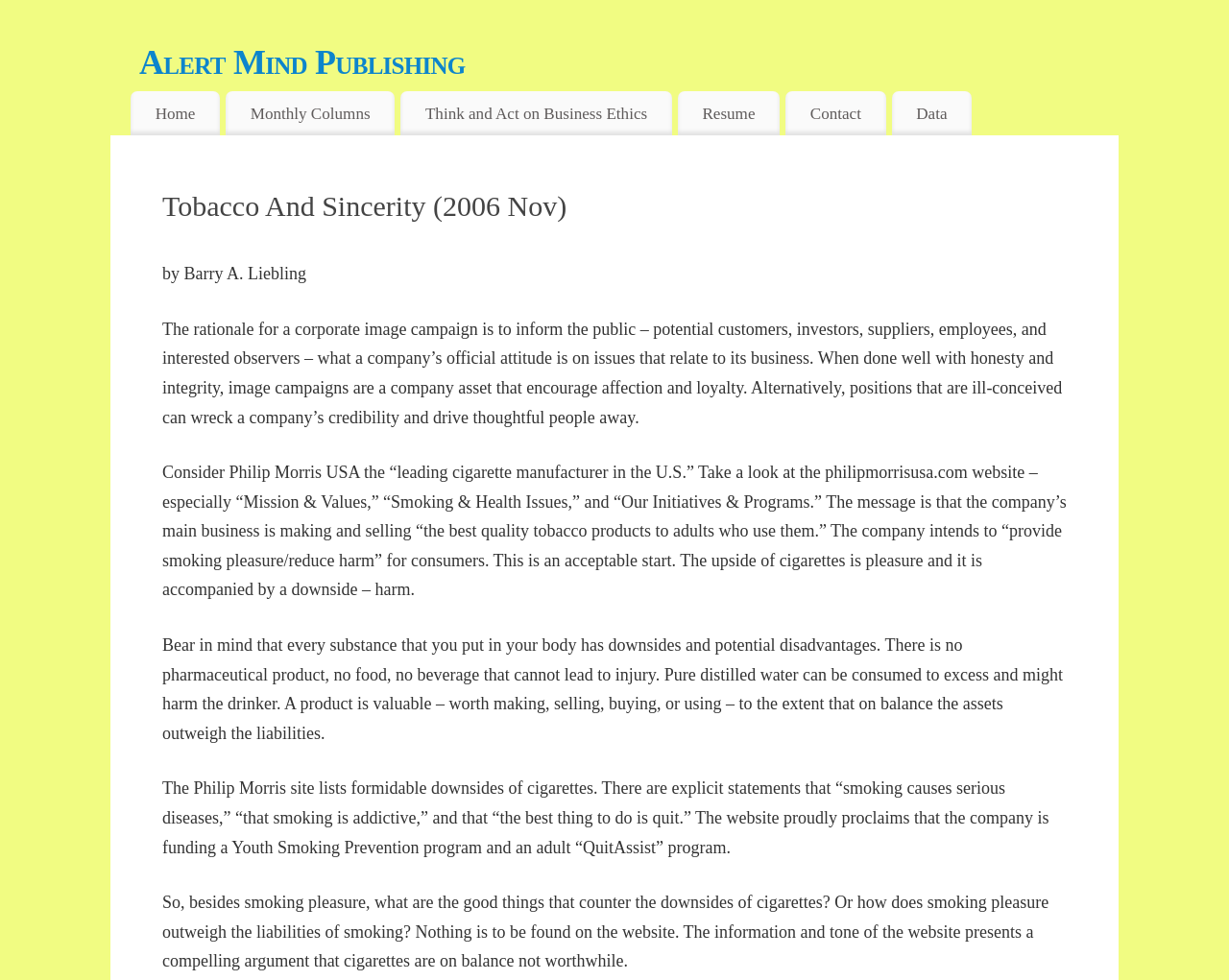Determine the bounding box coordinates of the UI element described below. Use the format (top-left x, top-left y, bottom-right x, bottom-right y) with floating point numbers between 0 and 1: Resume

[0.551, 0.093, 0.634, 0.138]